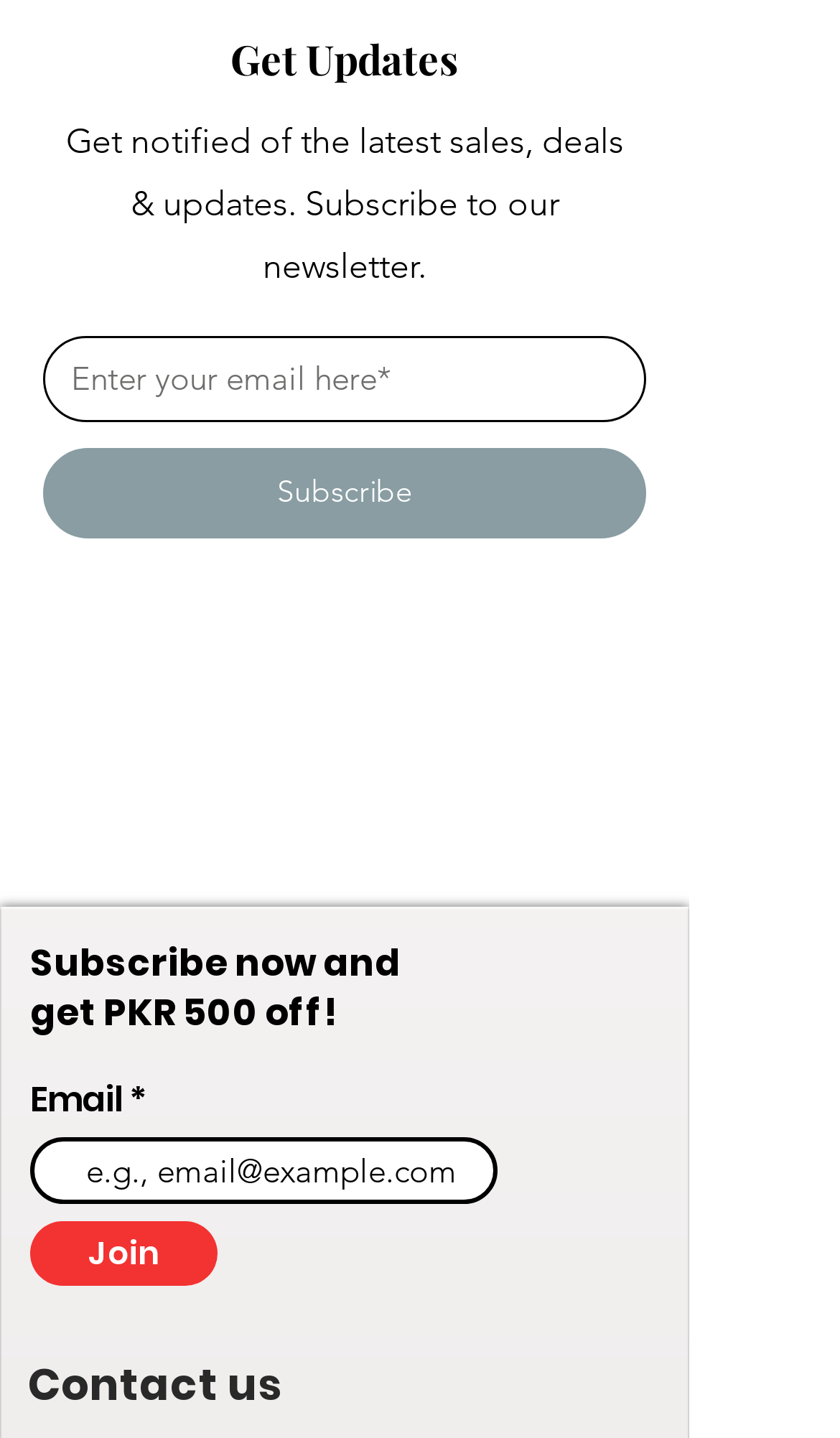Using the information shown in the image, answer the question with as much detail as possible: What is the purpose of the newsletter subscription?

The purpose of the newsletter subscription can be inferred from the text 'Get notified of the latest sales, deals & updates. Subscribe to our newsletter.' which is located above the email input field. This text suggests that the newsletter is used to notify subscribers of the latest sales, deals, and updates.